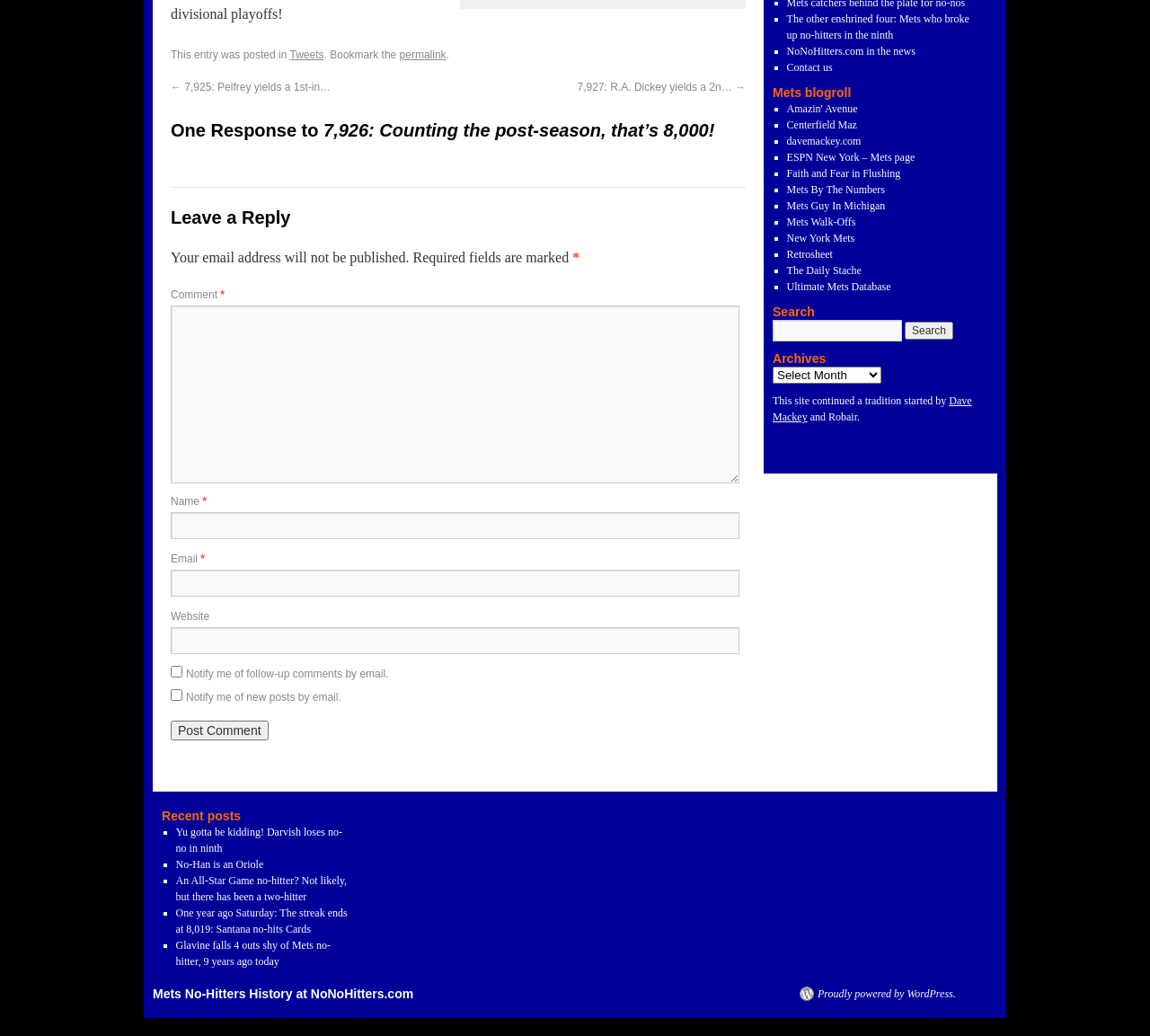Give the bounding box coordinates for the element described as: "New York Mets".

[0.684, 0.224, 0.743, 0.236]